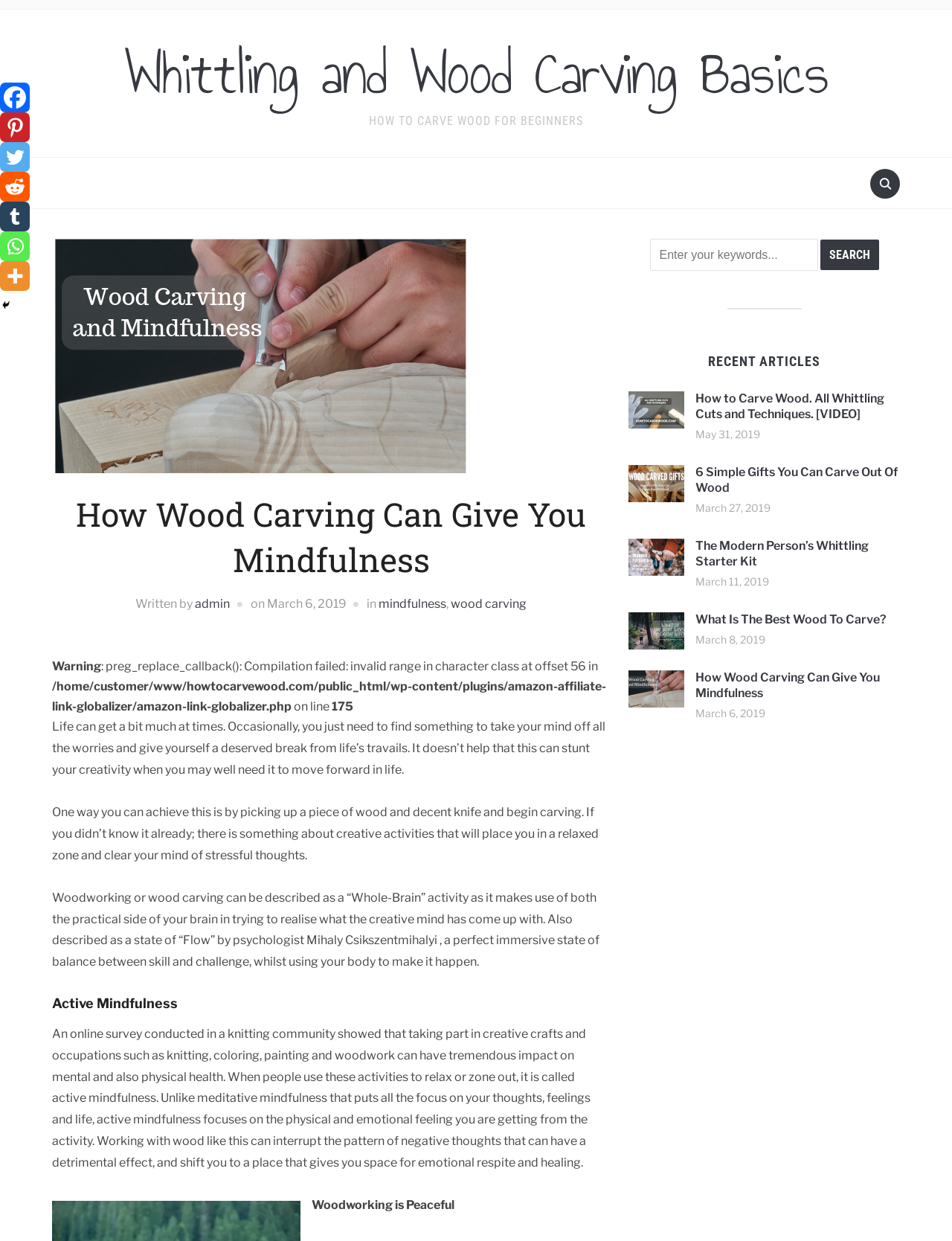Please find and give the text of the main heading on the webpage.

Whittling and Wood Carving Basics